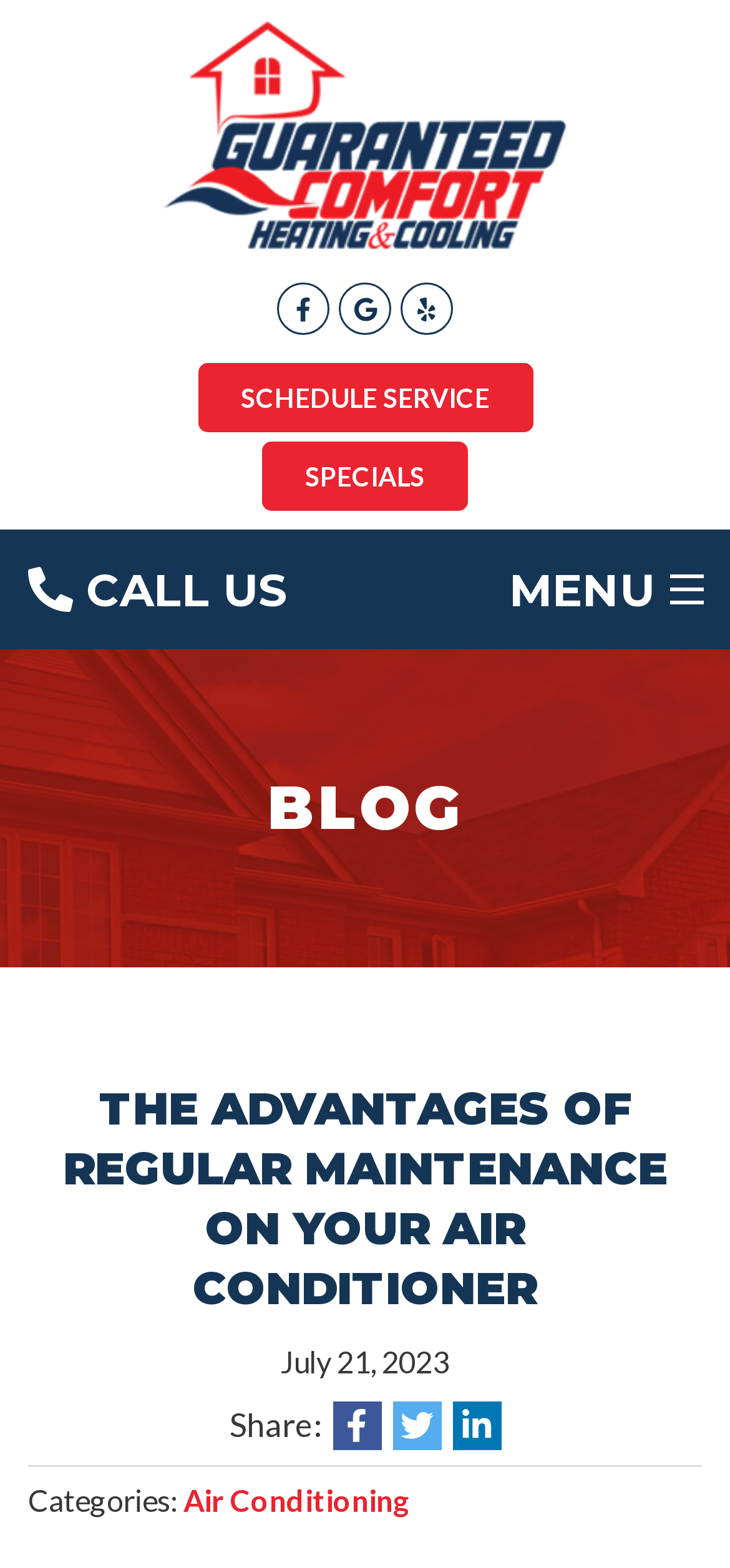What is the category of the latest blog post?
Offer a detailed and exhaustive answer to the question.

I looked for the category of the latest blog post and found it under the 'Categories:' text. The category is 'Air Conditioning'.